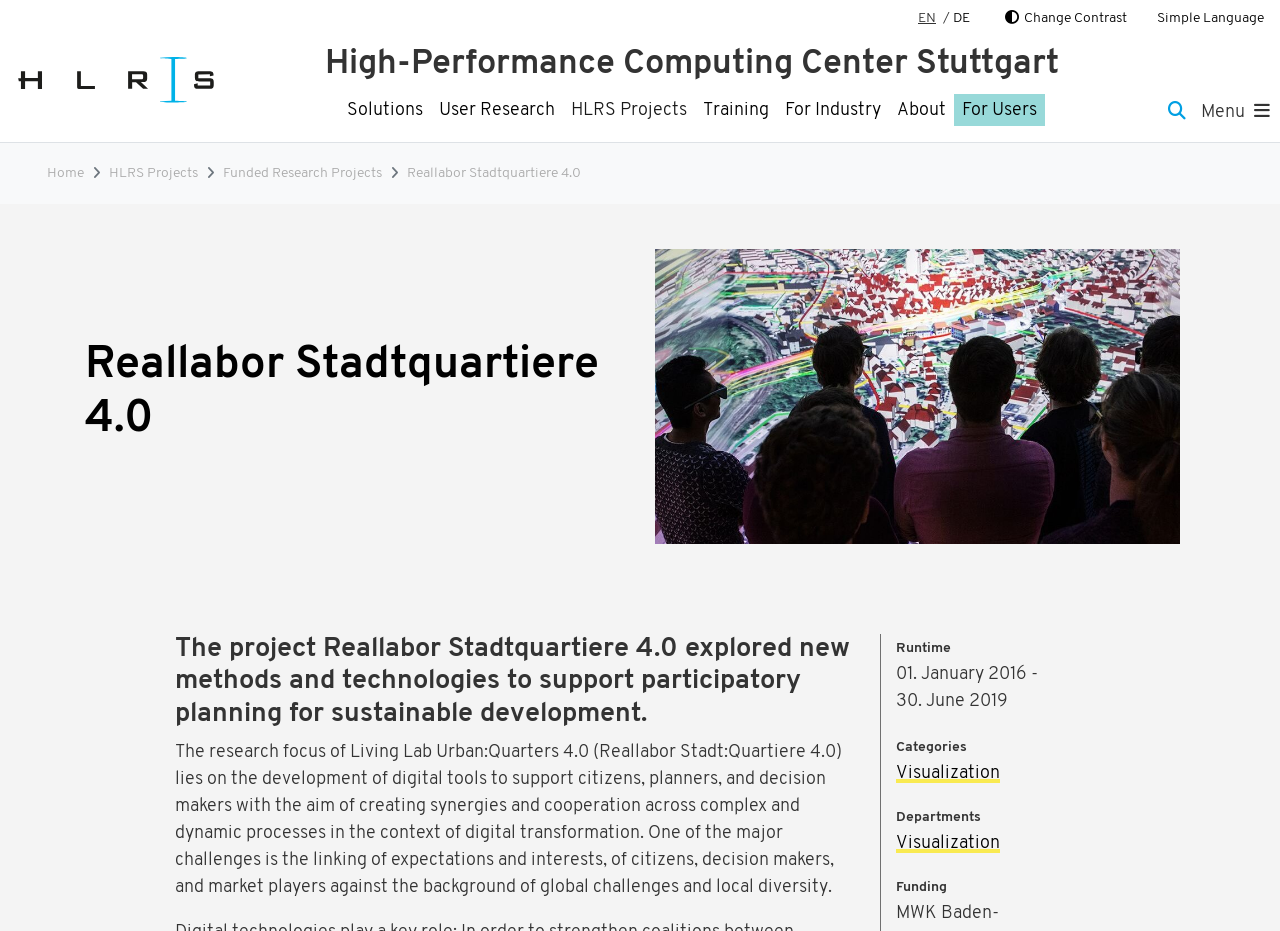Please find the bounding box coordinates (top-left x, top-left y, bottom-right x, bottom-right y) in the screenshot for the UI element described as follows: HLRS Projects

[0.446, 0.109, 0.537, 0.129]